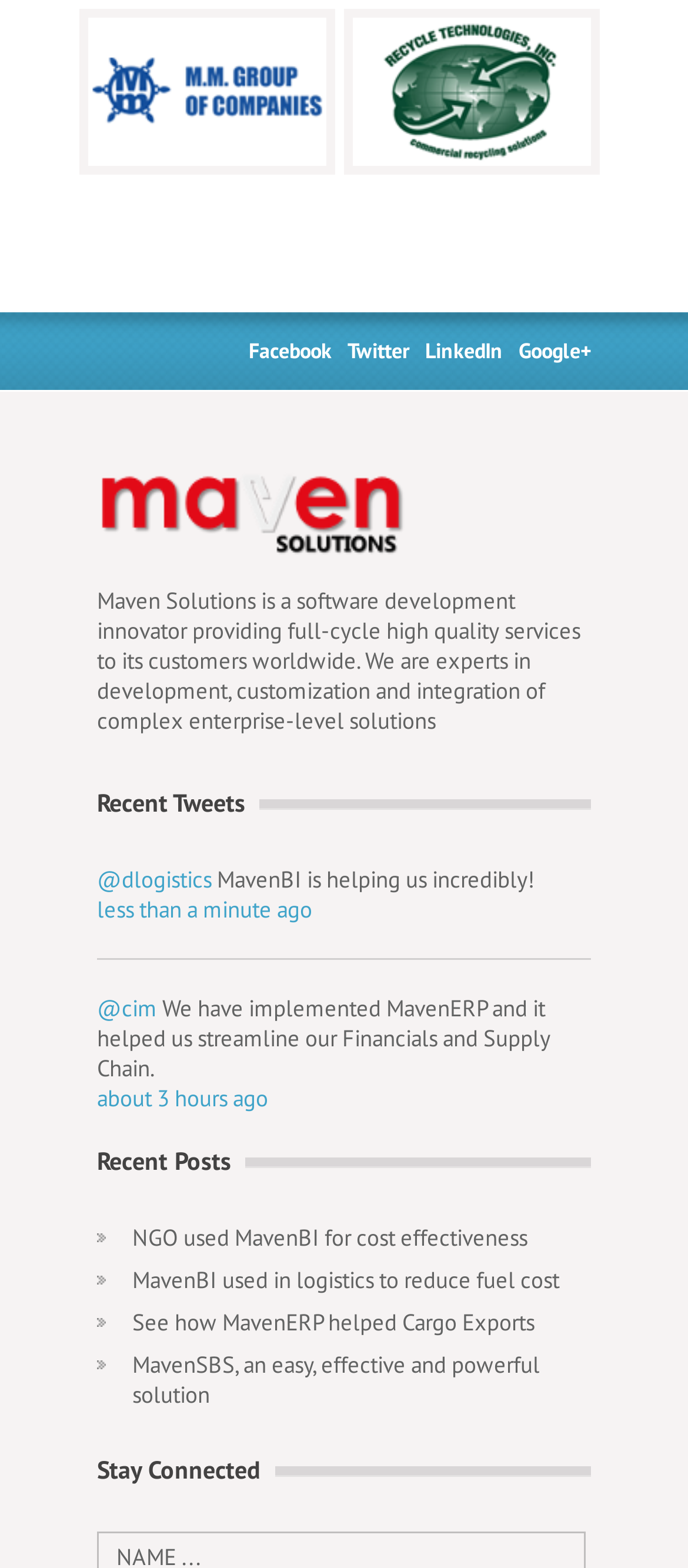Kindly determine the bounding box coordinates of the area that needs to be clicked to fulfill this instruction: "Connect with Maven Solutions on LinkedIn".

[0.608, 0.199, 0.744, 0.249]